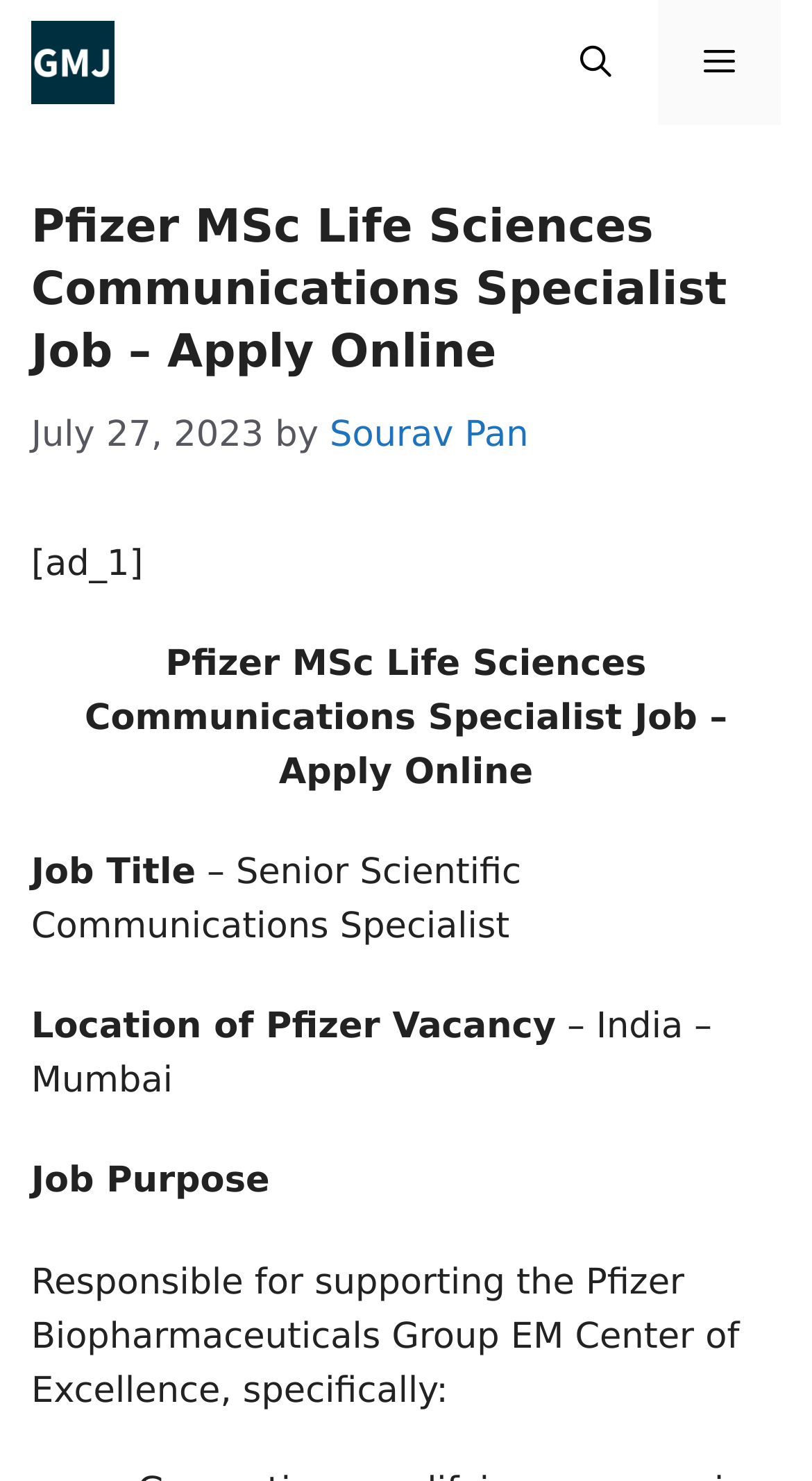Explain in detail what is displayed on the webpage.

The webpage is a job posting for a Pfizer MSc Life Sciences Communications Specialist position. At the top, there is a banner with the site's name, "GetMicrobiologyJobs", accompanied by an image of the same name. To the right of the banner, there is a navigation section with a mobile toggle button, a link to open a search bar, and a menu button.

Below the navigation section, there is a header section with a heading that displays the job title, "Pfizer MSc Life Sciences Communications Specialist Job – Apply Online". Next to the heading, there is a time stamp indicating the job posting date, "July 27, 2023", followed by the name of the poster, "Sourav Pan".

The main content of the job posting is divided into sections. The first section displays the job title again, followed by a brief description of the job. The subsequent sections provide more details about the job, including the job title, location, and job purpose. The job purpose section is a lengthy paragraph that outlines the responsibilities of the position.

Throughout the webpage, there are no other images besides the site's logo in the banner. The layout is organized, with clear headings and concise text, making it easy to navigate and read.